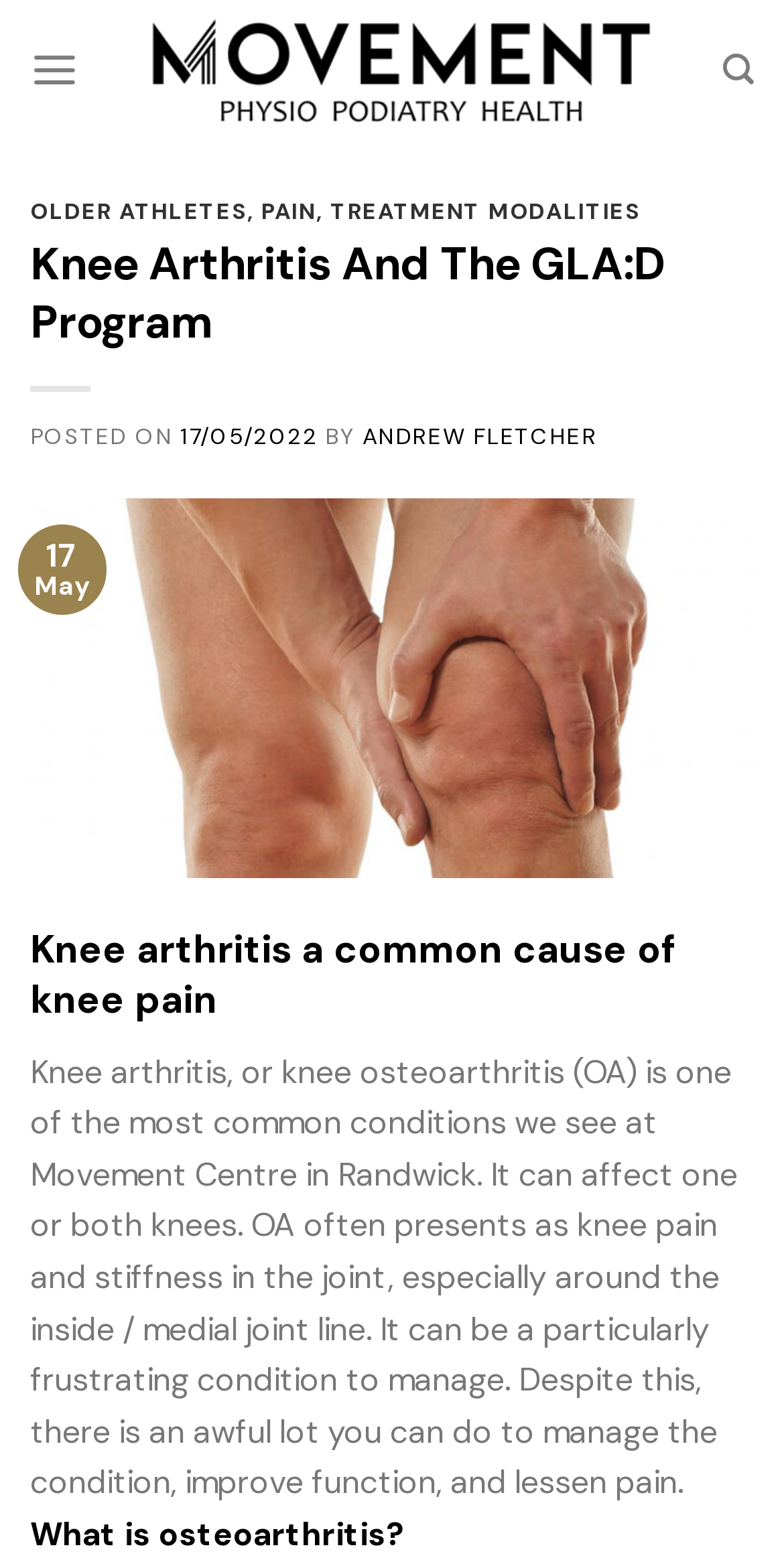Who is the author of the article?
Please provide a full and detailed response to the question.

The author of the article can be found by looking at the link element that says 'BY' followed by the author's name, which is 'Andrew Fletcher'.